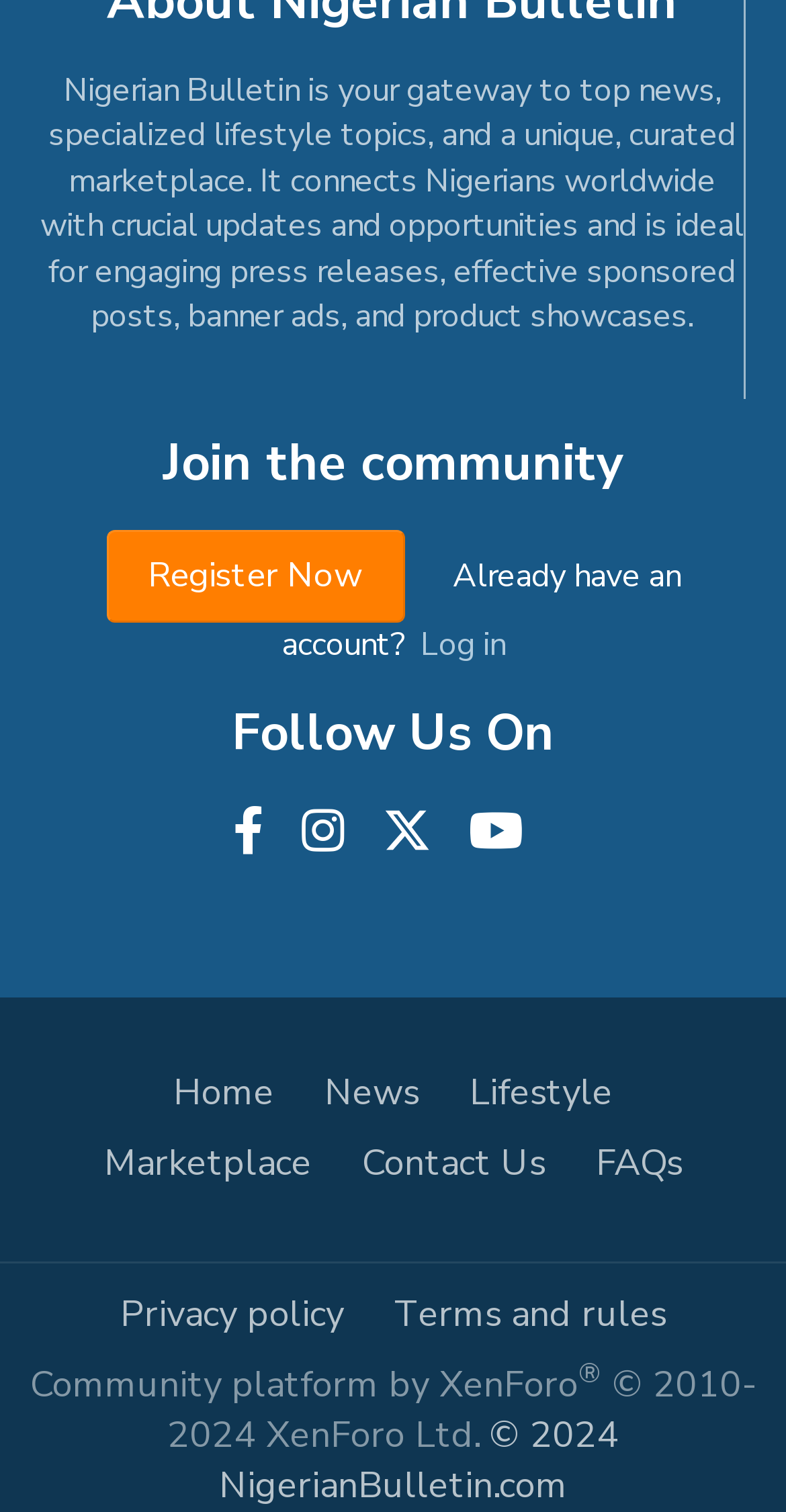Locate the bounding box coordinates of the element that needs to be clicked to carry out the instruction: "Register for an account". The coordinates should be given as four float numbers ranging from 0 to 1, i.e., [left, top, right, bottom].

[0.135, 0.351, 0.514, 0.412]